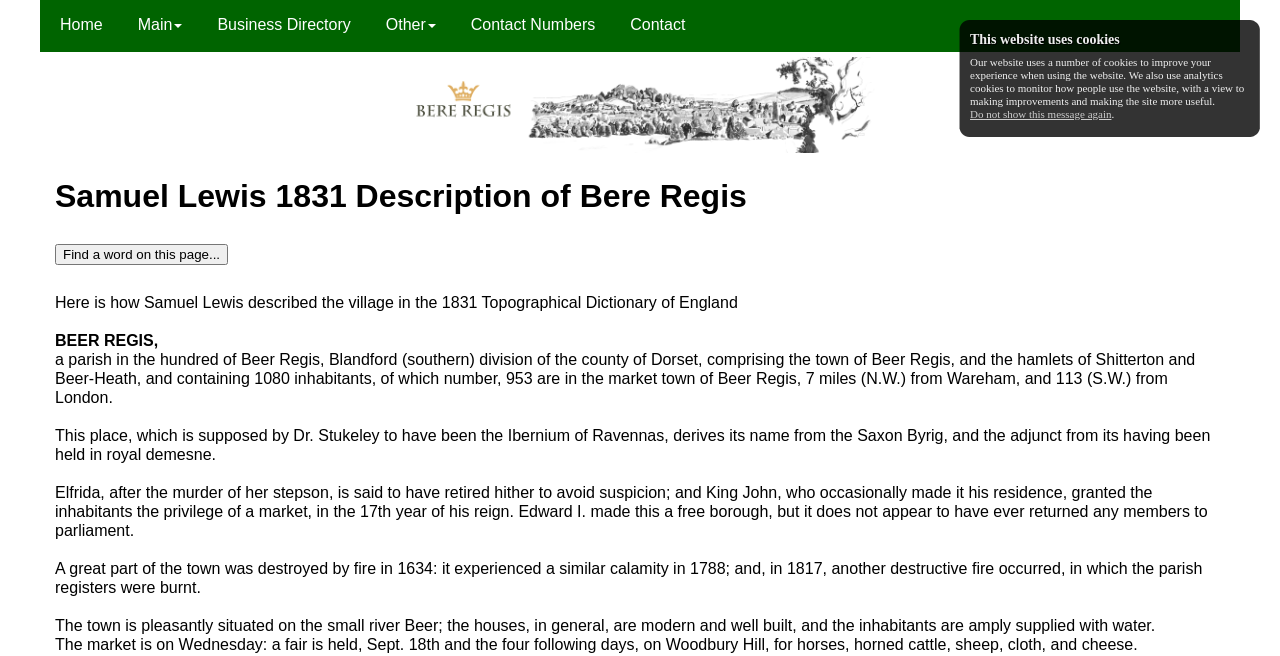What is the name of the river on which the town is situated?
Answer with a single word or phrase, using the screenshot for reference.

Beer